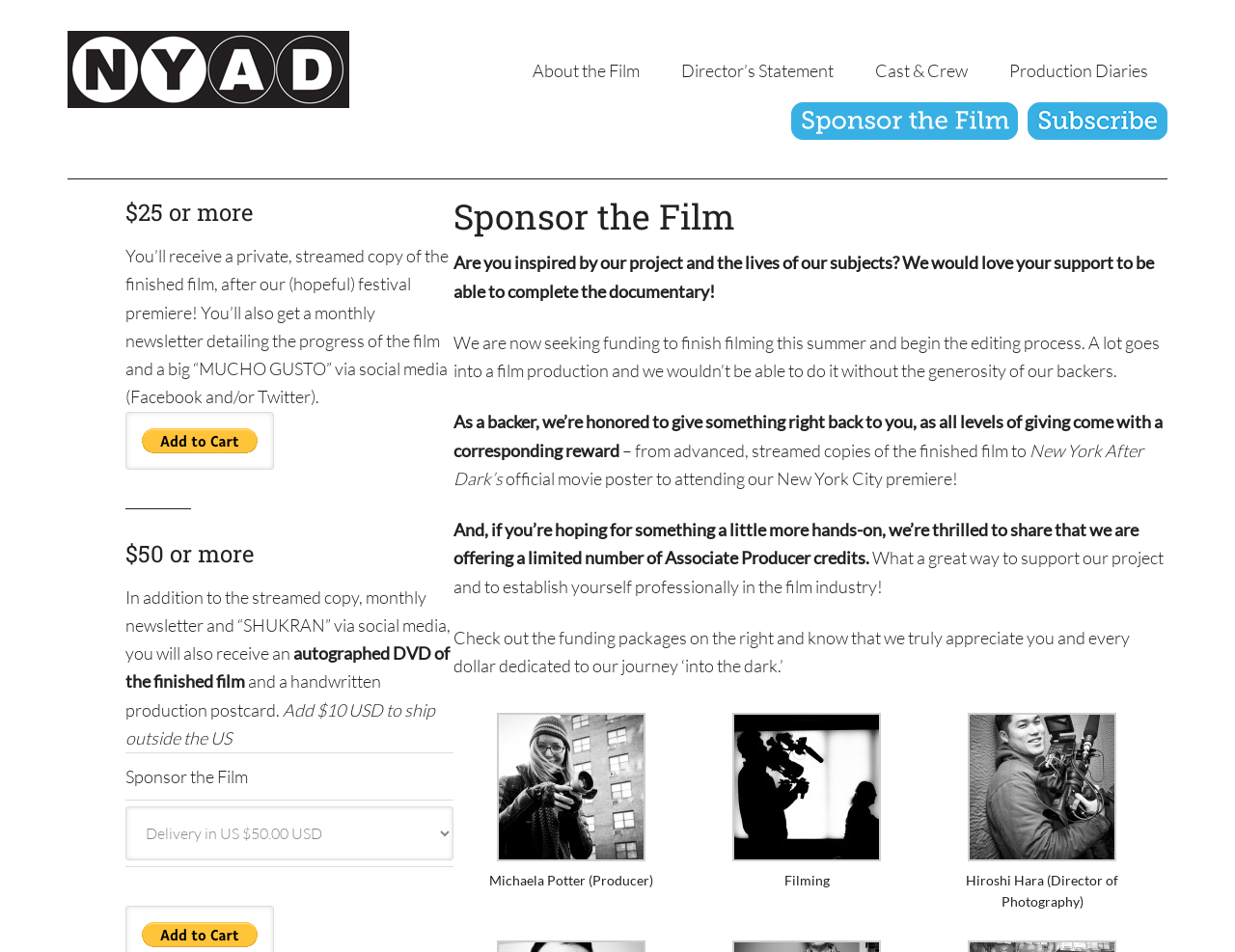Please determine the bounding box of the UI element that matches this description: alt="Michaela Potter (Producer)" aria-describedby="gallery-1-211". The coordinates should be given as (top-left x, top-left y, bottom-right x, bottom-right y), with all values between 0 and 1.

[0.402, 0.887, 0.523, 0.909]